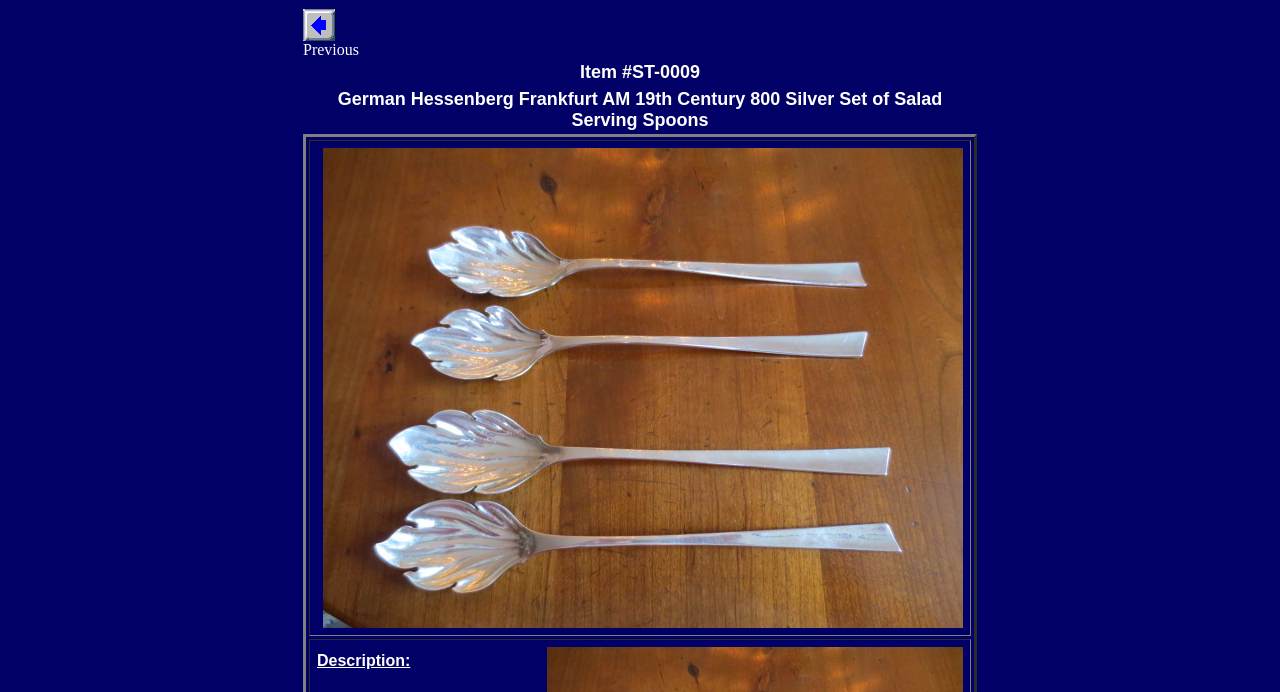Given the element description "Previous" in the screenshot, predict the bounding box coordinates of that UI element.

[0.237, 0.039, 0.28, 0.084]